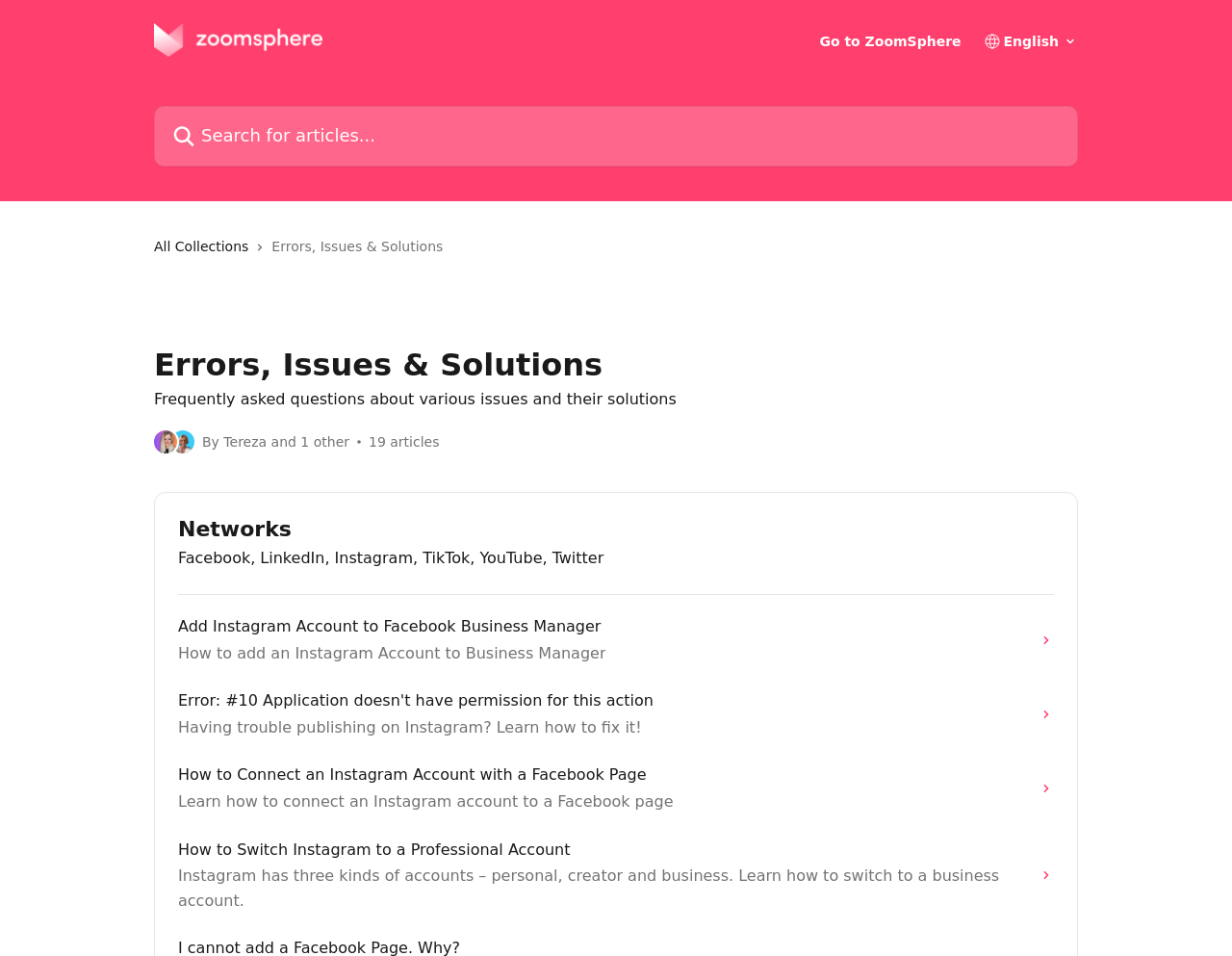Pinpoint the bounding box coordinates of the element that must be clicked to accomplish the following instruction: "Read about adding Instagram Account to Facebook Business Manager". The coordinates should be in the format of four float numbers between 0 and 1, i.e., [left, top, right, bottom].

[0.135, 0.63, 0.865, 0.708]